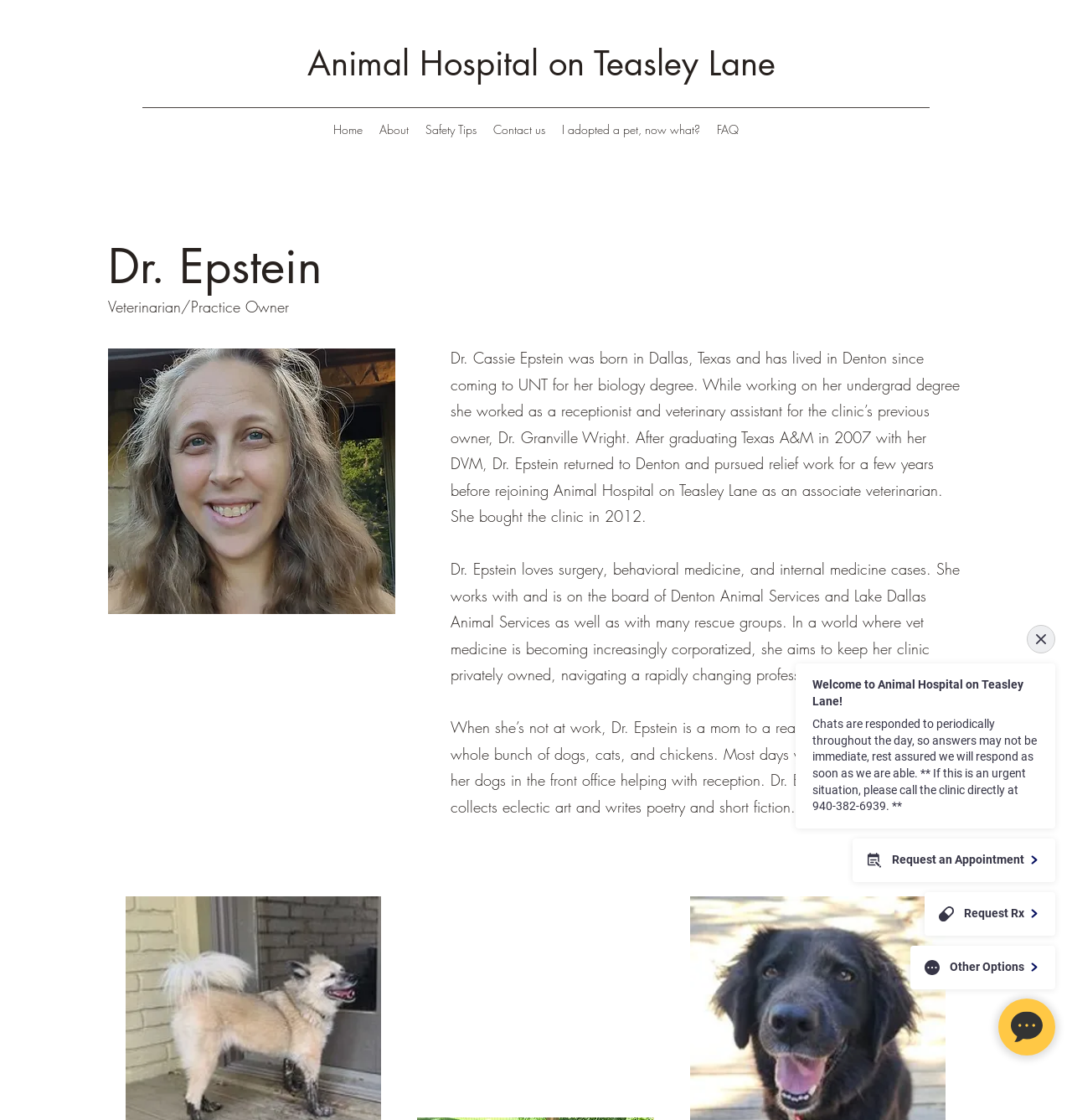Locate the bounding box coordinates of the area to click to fulfill this instruction: "Read about Dr. Epstein's background". The bounding box should be presented as four float numbers between 0 and 1, in the order [left, top, right, bottom].

[0.42, 0.31, 0.895, 0.47]